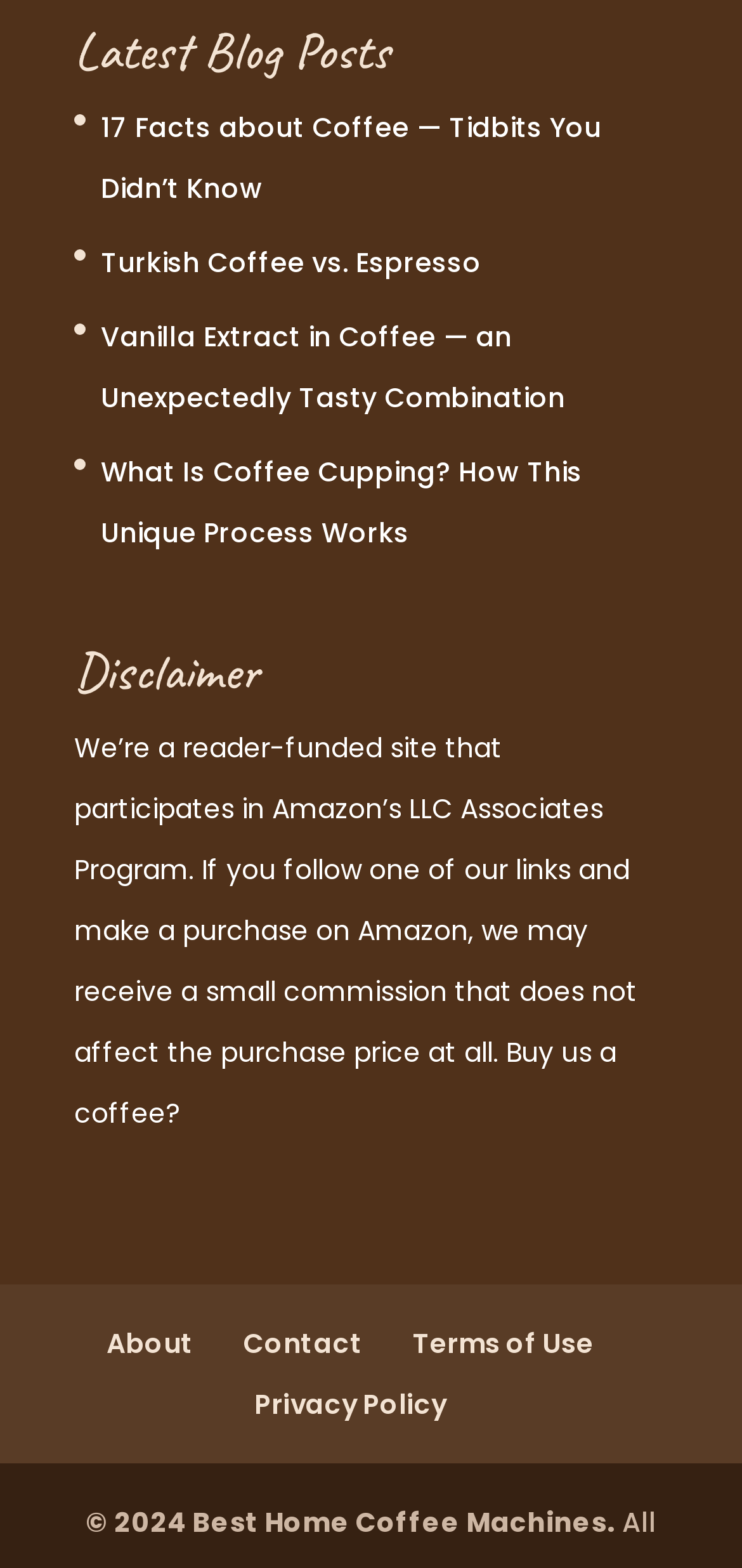Bounding box coordinates are given in the format (top-left x, top-left y, bottom-right x, bottom-right y). All values should be floating point numbers between 0 and 1. Provide the bounding box coordinate for the UI element described as: Turkish Coffee vs. Espresso

[0.136, 0.156, 0.649, 0.18]